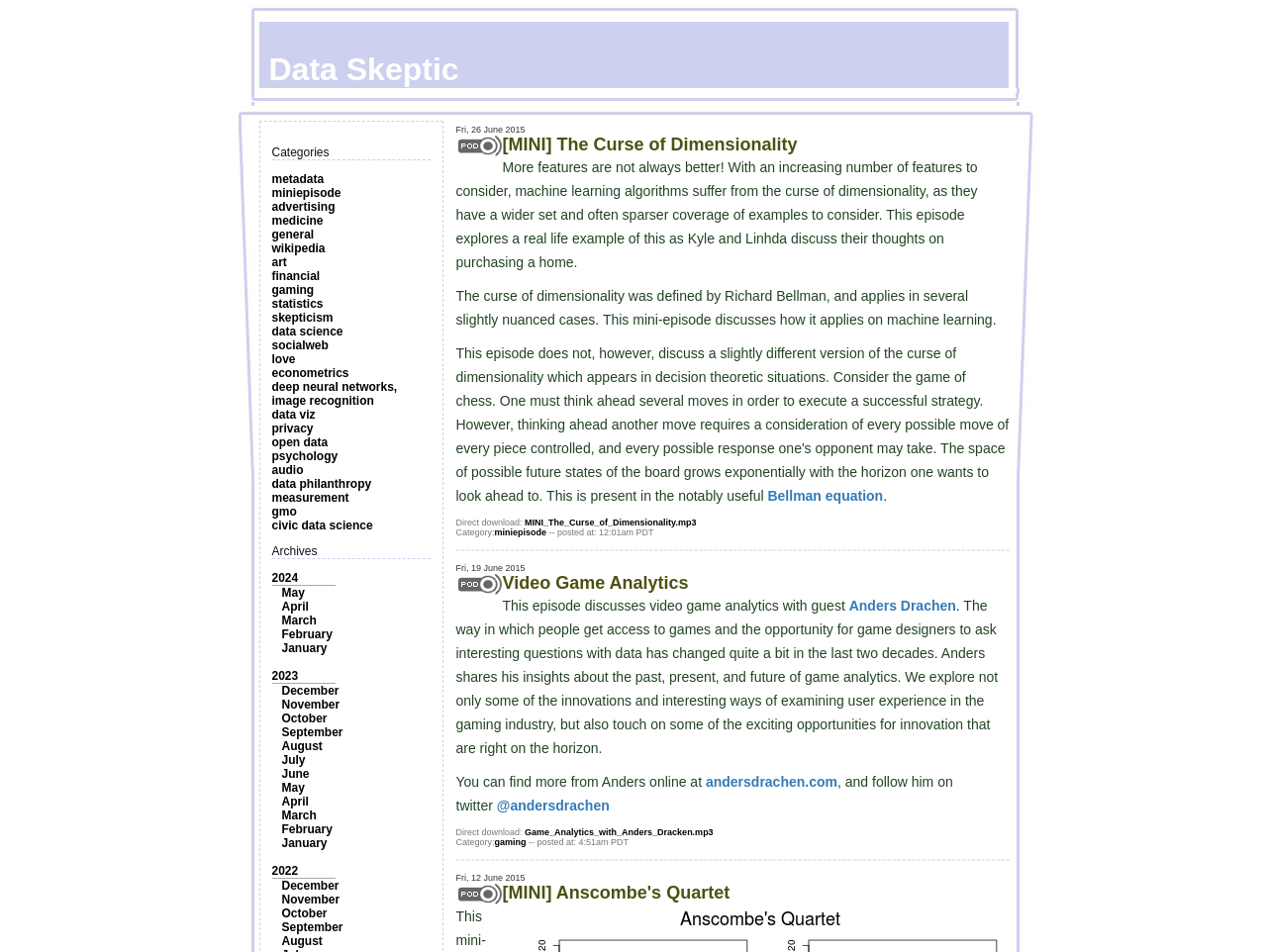Reply to the question below using a single word or brief phrase:
How many episodes are there on the webpage?

2